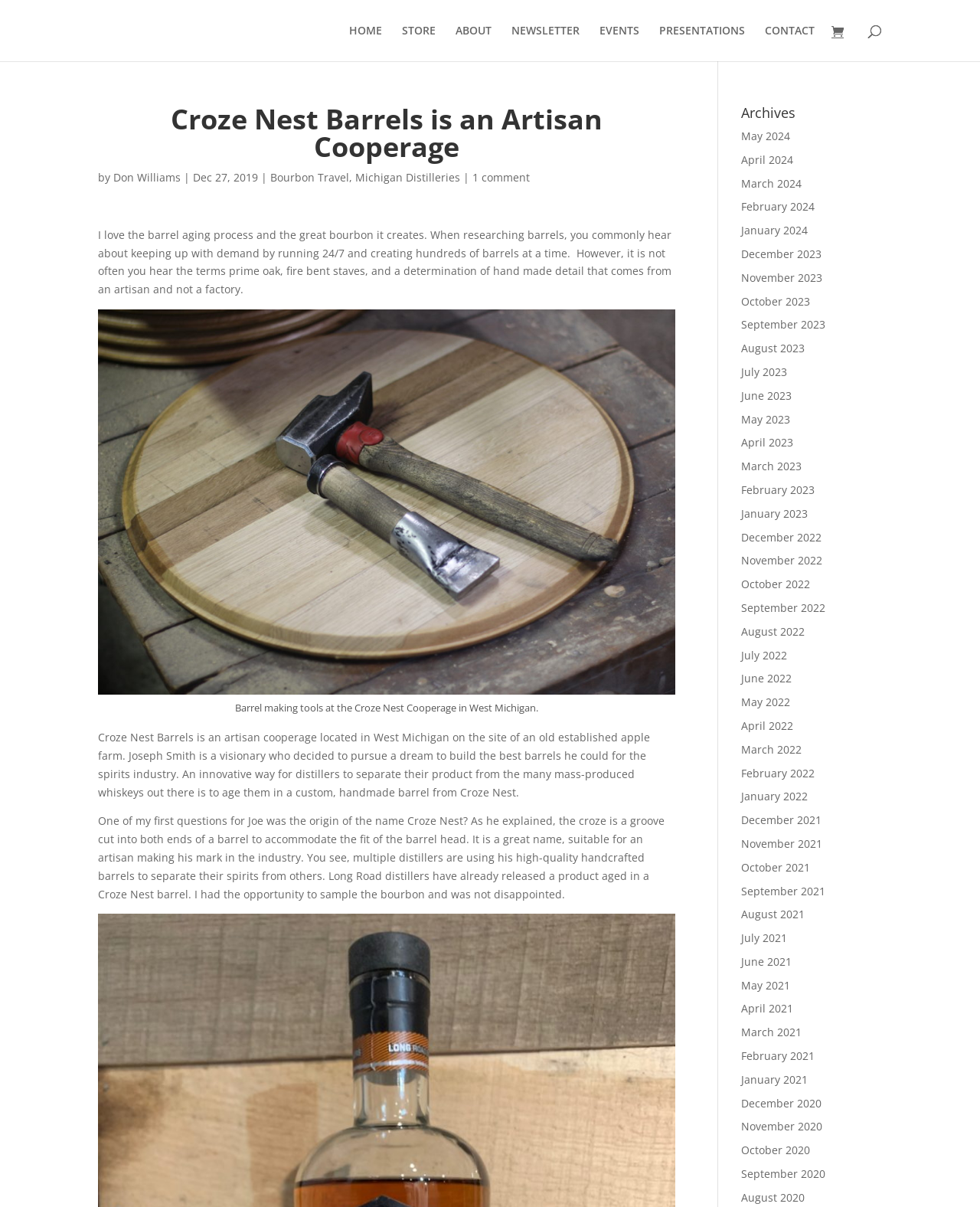Point out the bounding box coordinates of the section to click in order to follow this instruction: "Search for something".

[0.1, 0.0, 0.9, 0.001]